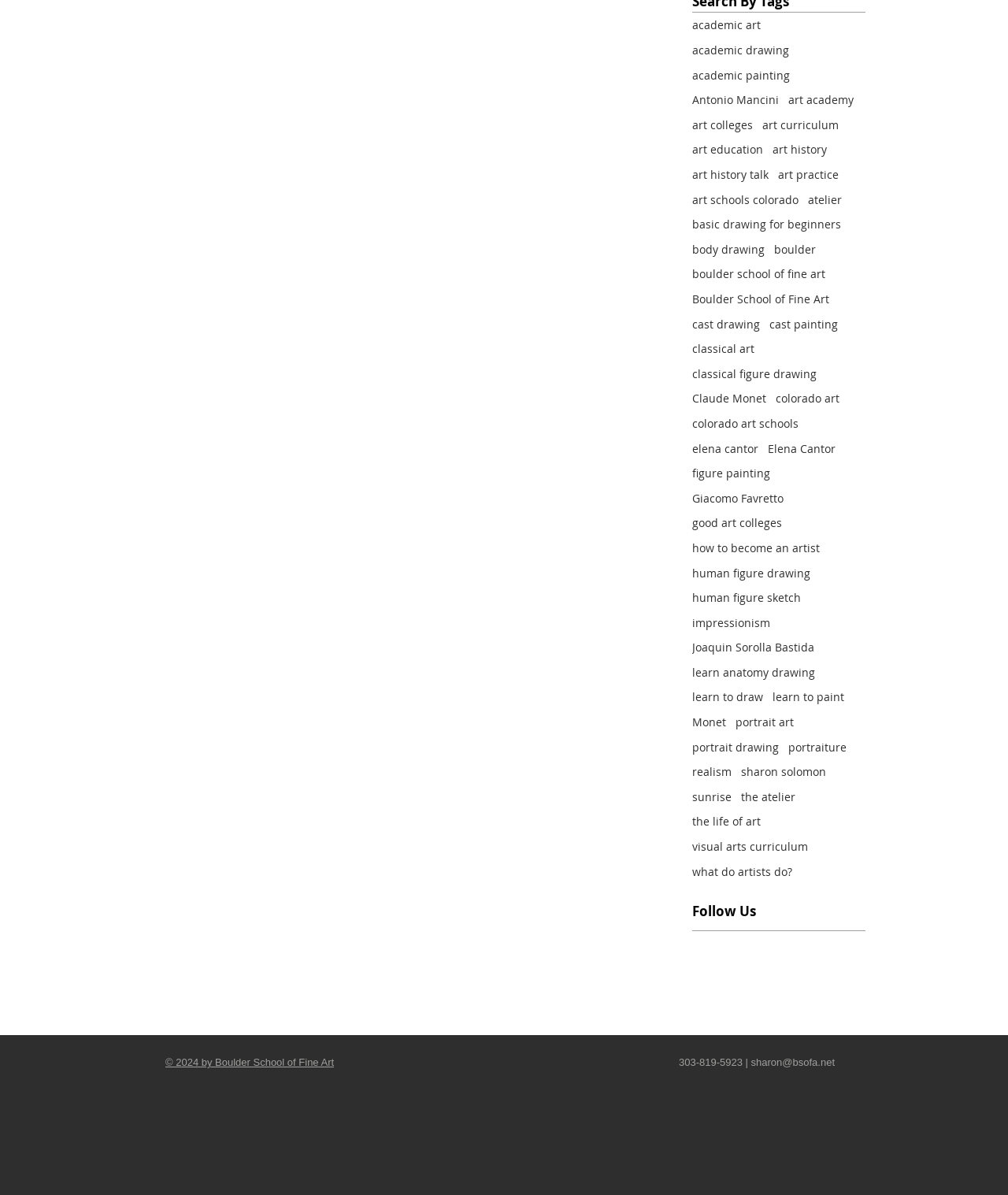Find the UI element described as: "atelier" and predict its bounding box coordinates. Ensure the coordinates are four float numbers between 0 and 1, [left, top, right, bottom].

[0.802, 0.161, 0.835, 0.174]